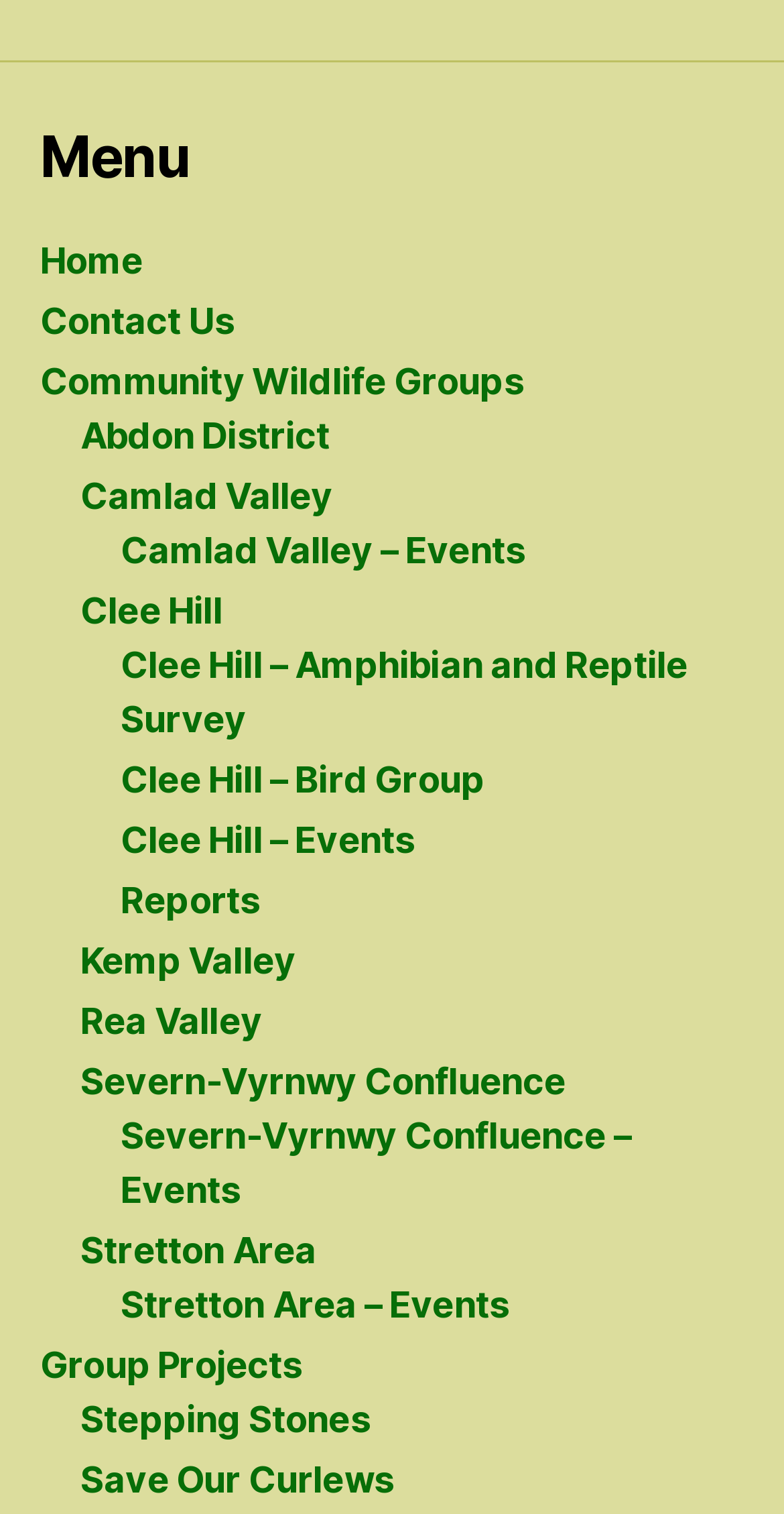What is the first menu item?
Using the image as a reference, give an elaborate response to the question.

The first menu item is 'Home' because it is the first link element under the 'Menu' heading element, with a bounding box coordinate of [0.051, 0.158, 0.182, 0.186]